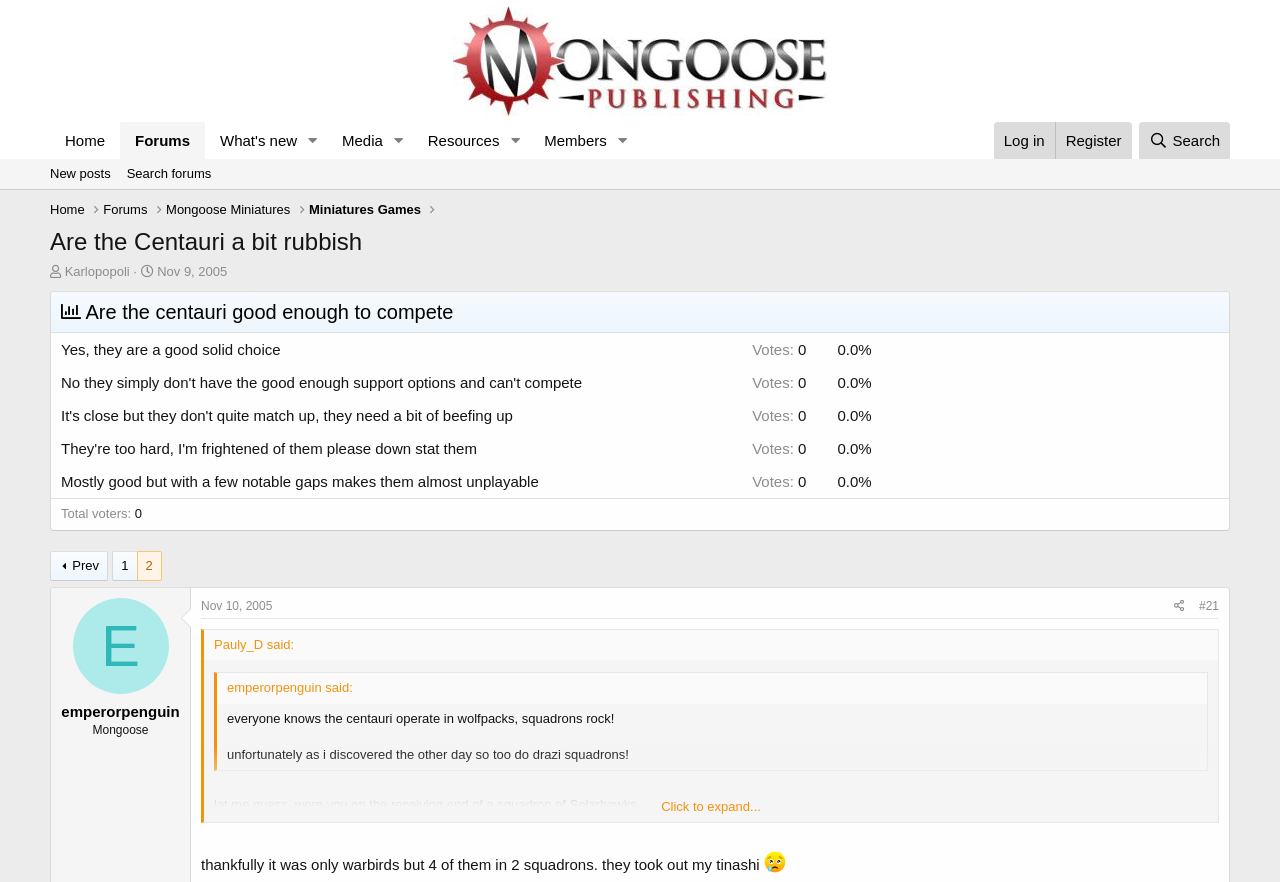What is the date of the last post in this thread?
Refer to the image and provide a thorough answer to the question.

I looked for the link with the text 'Nov 10, 2005' which seems to be the date of the last post in this thread.